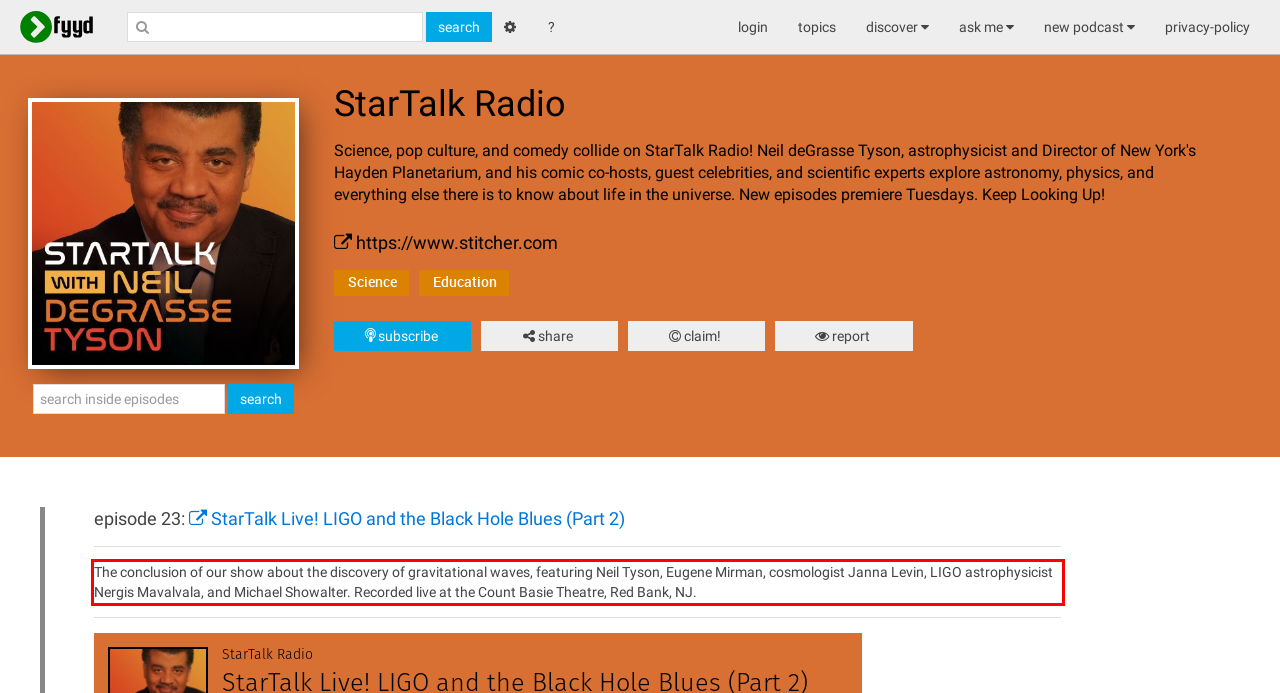Review the webpage screenshot provided, and perform OCR to extract the text from the red bounding box.

The conclusion of our show about the discovery of gravitational waves, featuring Neil Tyson, Eugene Mirman, cosmologist Janna Levin, LIGO astrophysicist Nergis Mavalvala, and Michael Showalter. Recorded live at the Count Basie Theatre, Red Bank, NJ.